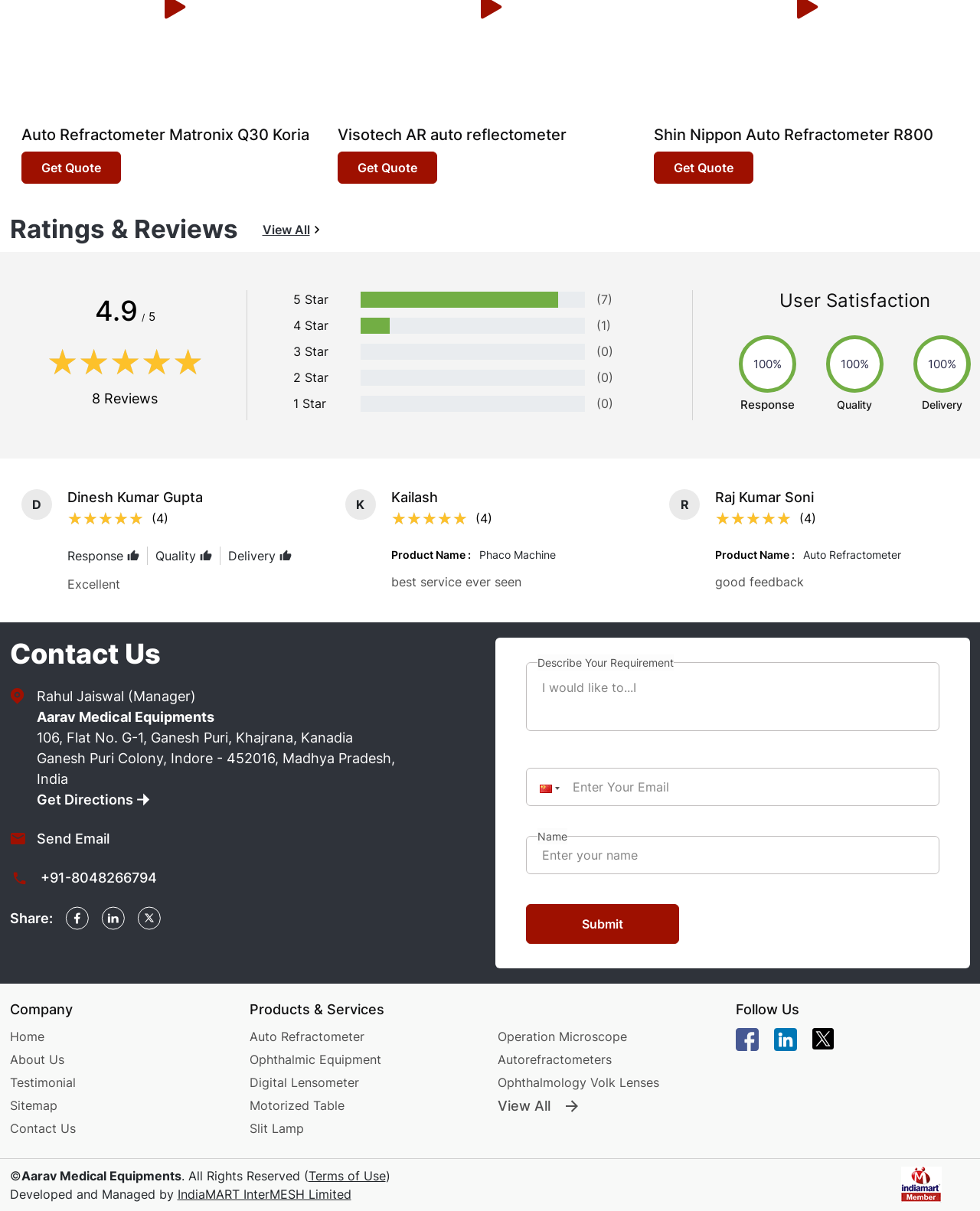What is the address of Aarav Medical Equipments?
Carefully analyze the image and provide a thorough answer to the question.

I found the contact information section on the page, which lists the address of Aarav Medical Equipments as 106, Flat No. G-1, Ganesh Puri, Khajrana, Kanadia, Indore - 452016, Madhya Pradesh, India.